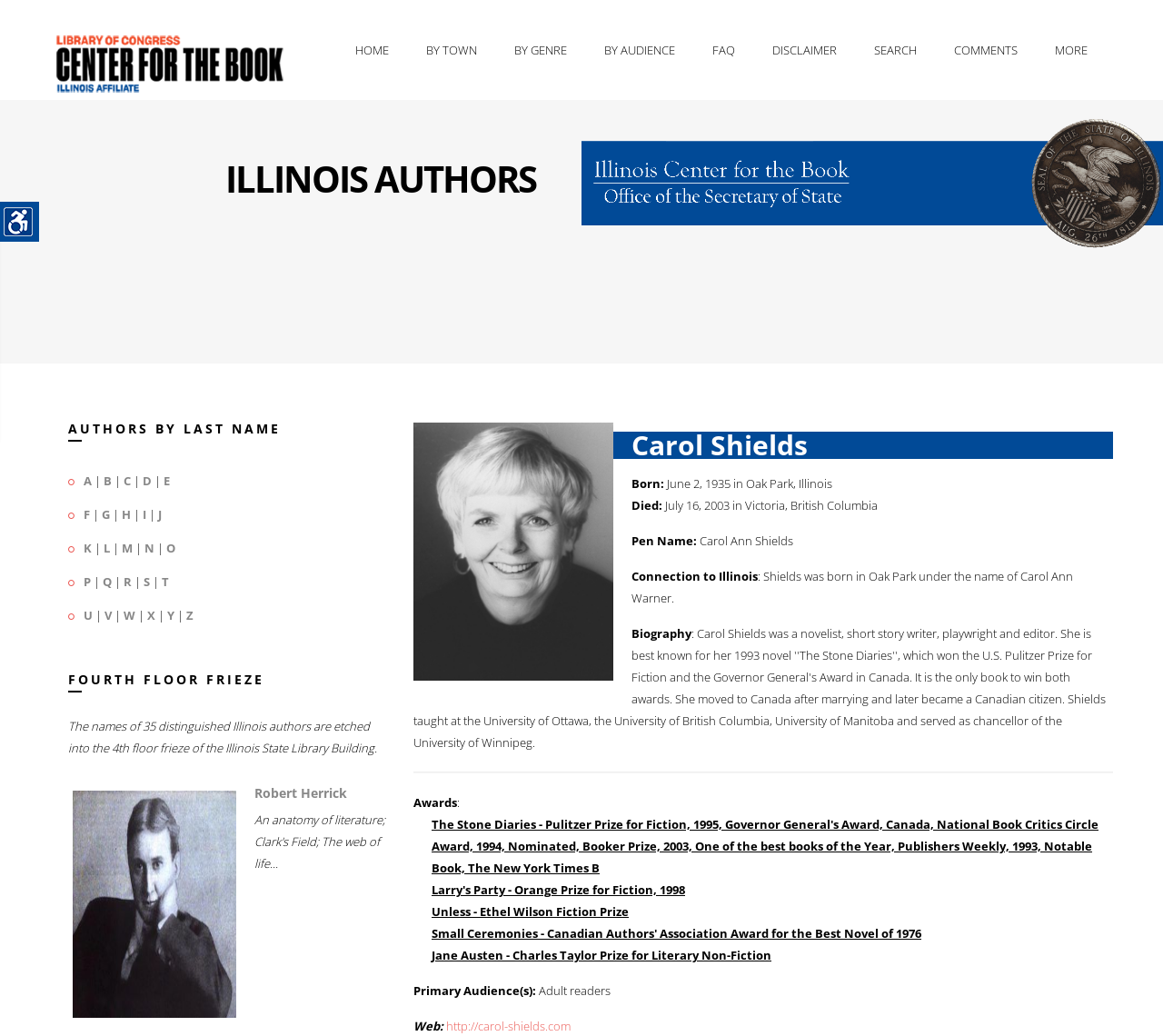Answer the following query with a single word or phrase:
What is the name of the prize won by Carol Shields?

Unless - Ethel Wilson Fiction Prize